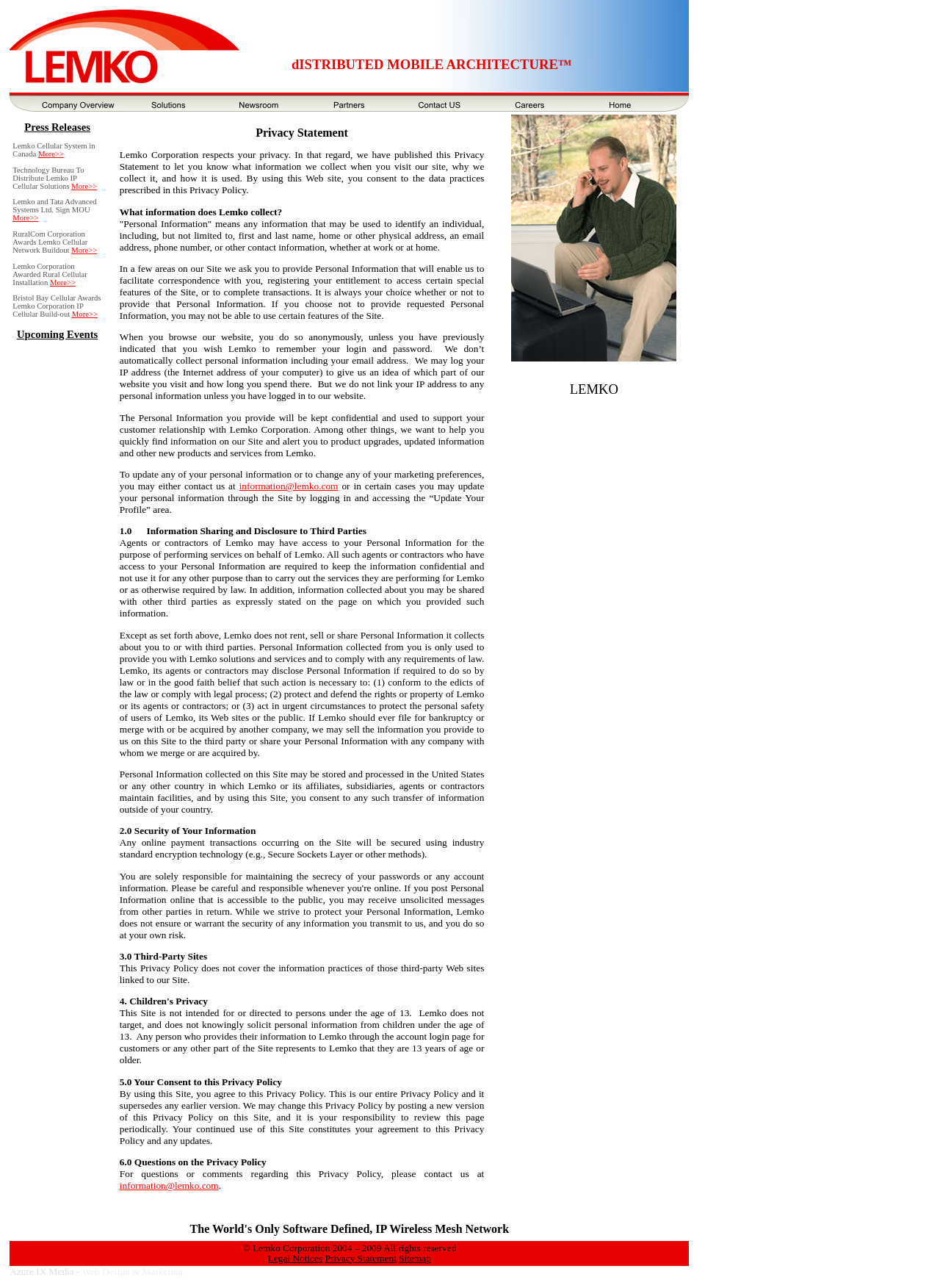Locate the bounding box coordinates of the element that should be clicked to execute the following instruction: "Click on Company Overview".

[0.035, 0.072, 0.132, 0.087]